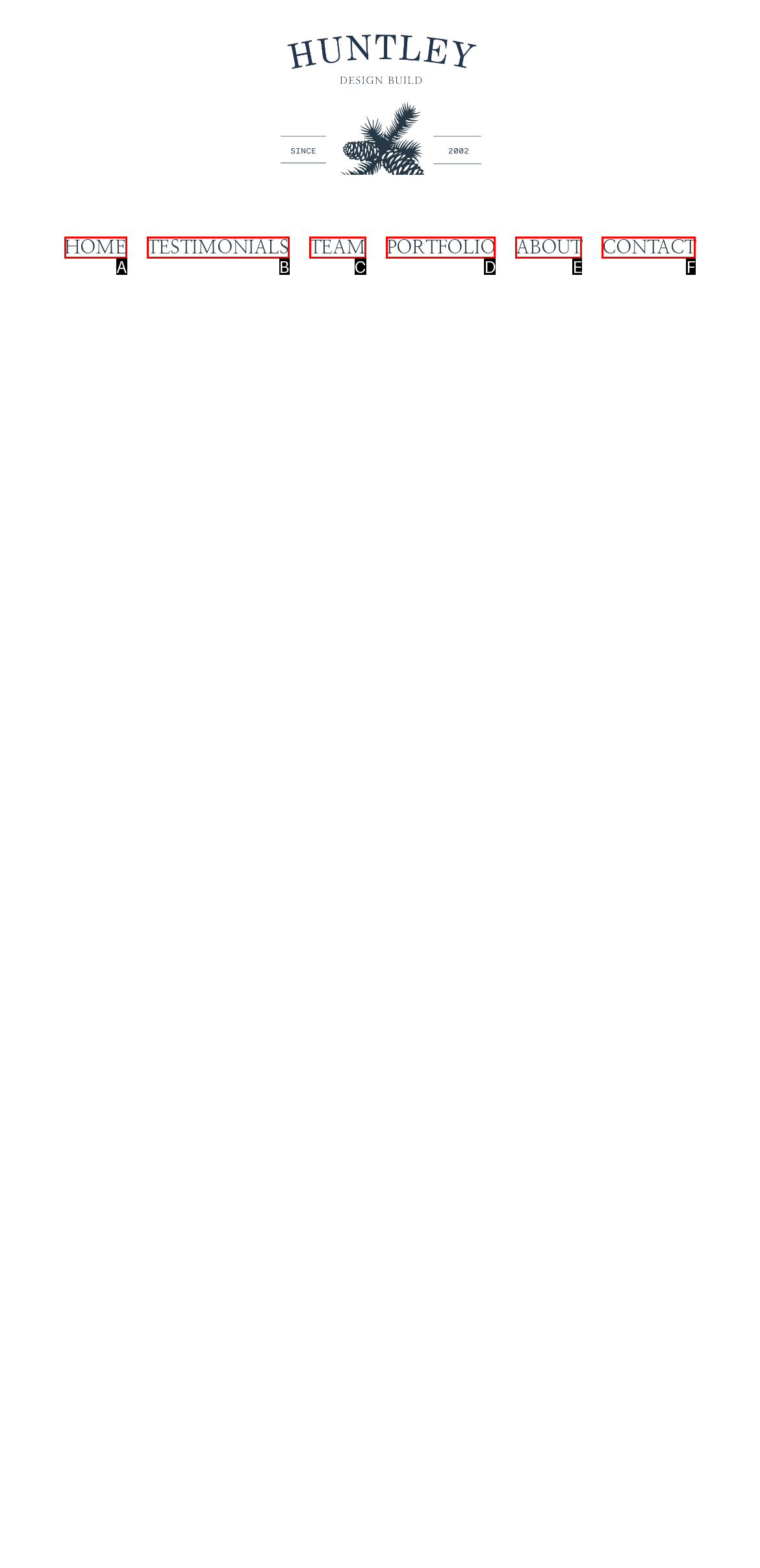Using the provided description: TEAM, select the HTML element that corresponds to it. Indicate your choice with the option's letter.

C